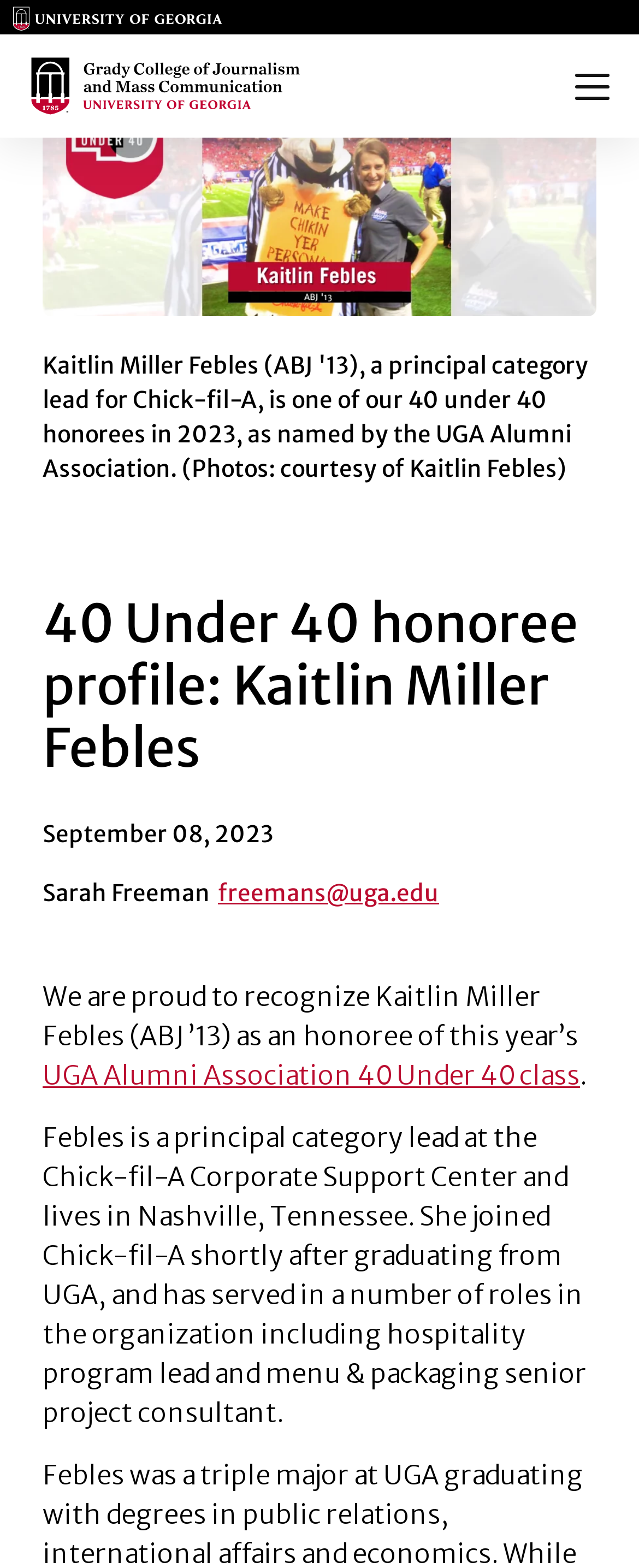Give a one-word or one-phrase response to the question:
Who wrote the article about Kaitlin Febles?

Sarah Freeman